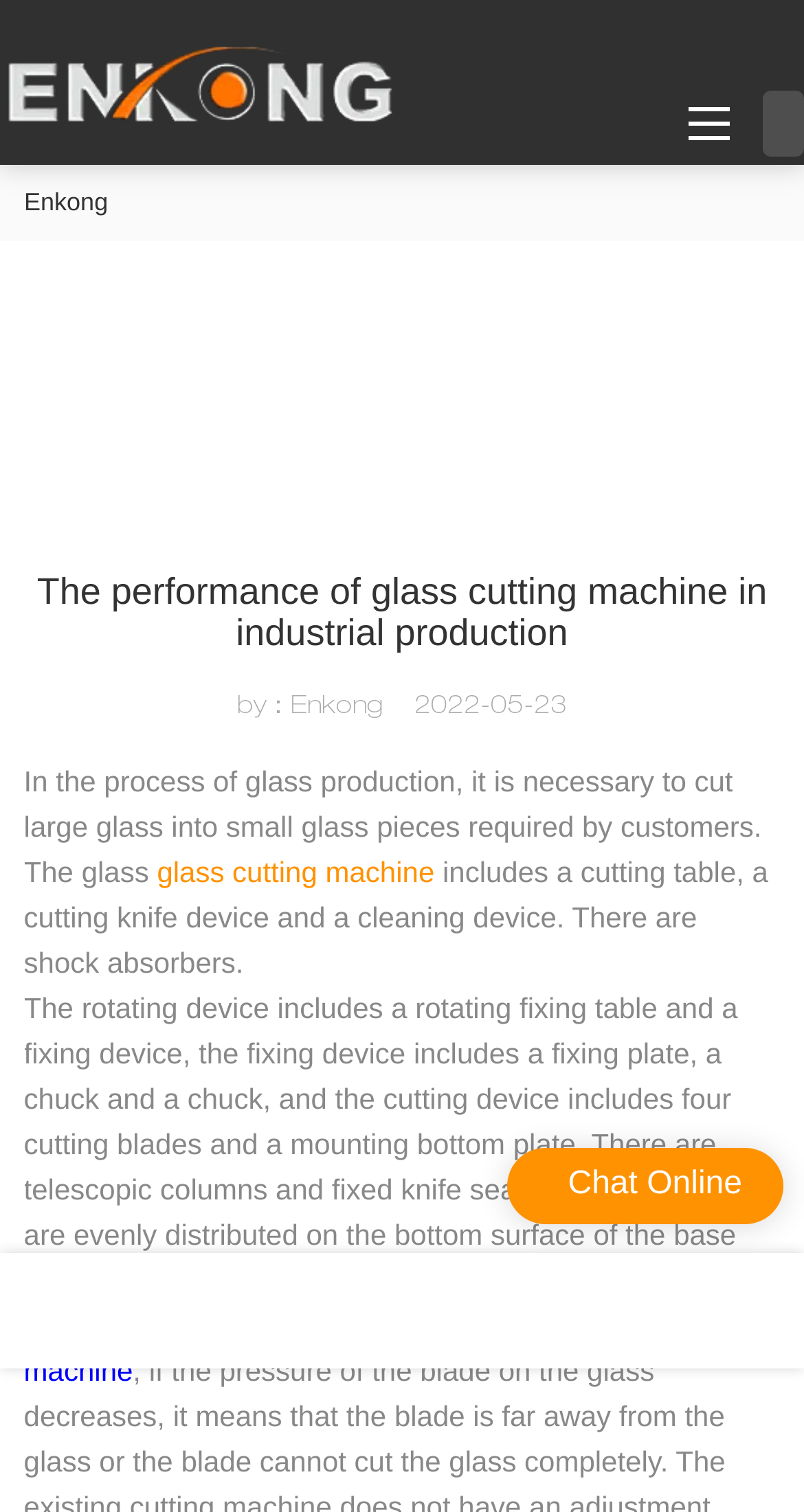What is the function of the shock absorbers?
Give a comprehensive and detailed explanation for the question.

The webpage mentions the presence of shock absorbers in the glass cutting machine, but it does not specify their function.